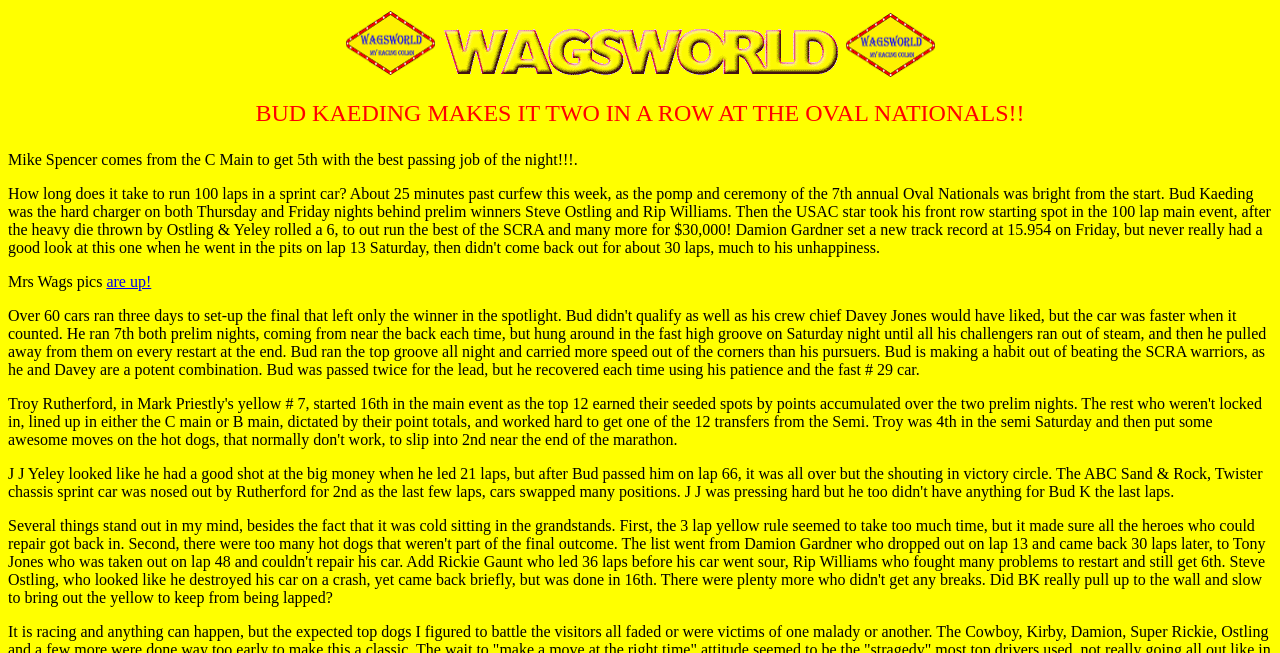What is the theme of the webpage?
Could you answer the question in a detailed manner, providing as much information as possible?

The webpage mentions events like Oval Nationals and has text like 'BUD KAEDING MAKES IT TWO IN A ROW' which suggests that the theme of the webpage is related to racing.